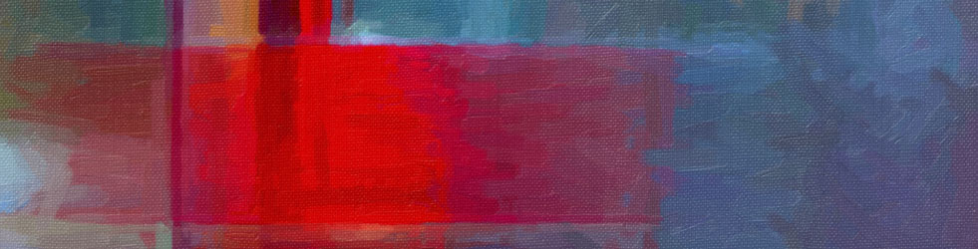Analyze the image and answer the question with as much detail as possible: 
What does the vibrant use of color symbolize?

According to the caption, the vibrant use of color may symbolize the intensity of the emotions surrounding social justice, protest, and the call for equality, which suggests that the vibrant colors are used to convey strong emotions.